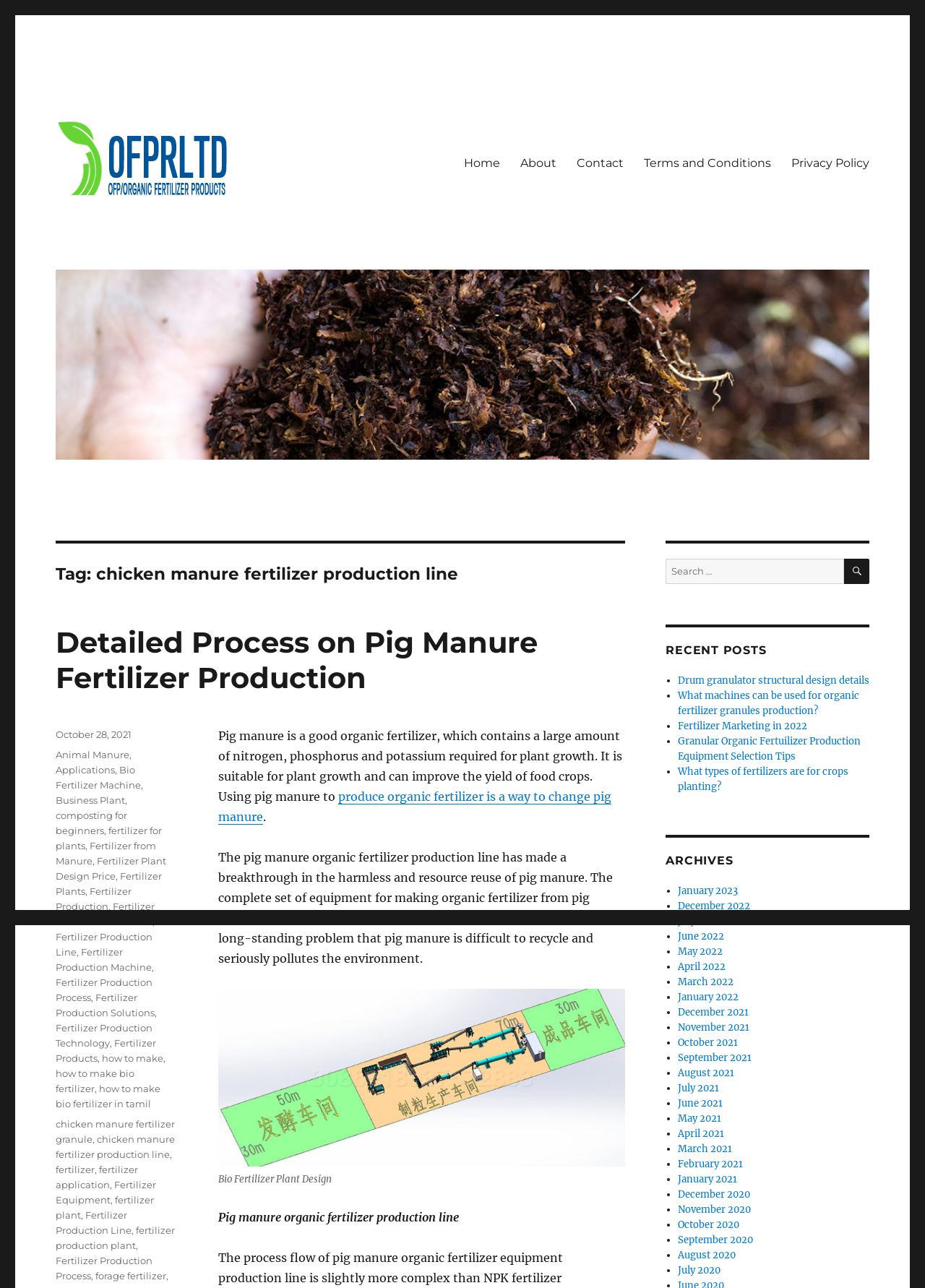Can you find the bounding box coordinates for the element that needs to be clicked to execute this instruction: "Search for something"? The coordinates should be given as four float numbers between 0 and 1, i.e., [left, top, right, bottom].

[0.72, 0.434, 0.94, 0.453]